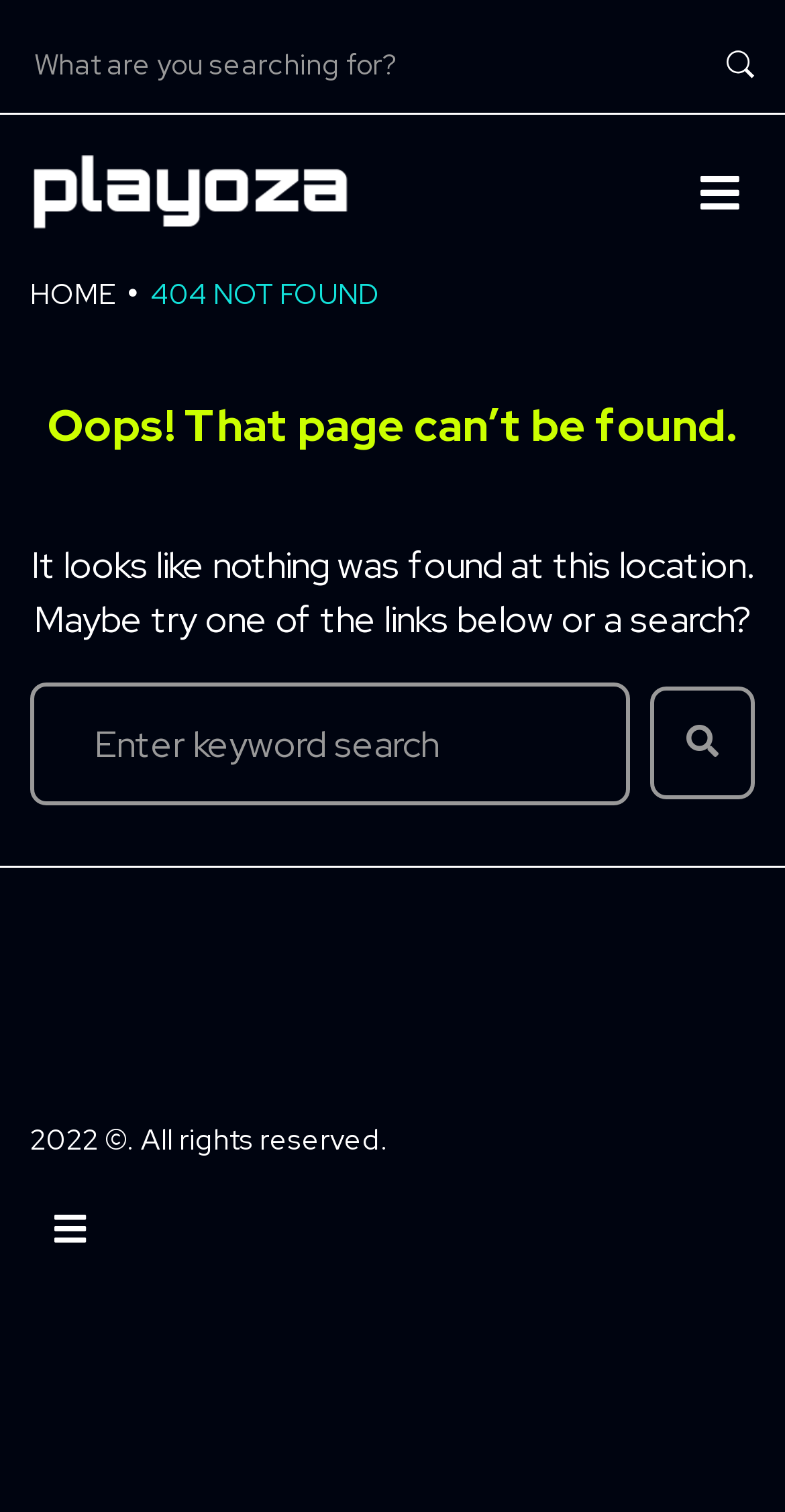Provide a thorough and detailed response to the question by examining the image: 
What is the text above the search box?

The text above the search box is a heading element with the text 'Oops! That page can’t be found.' at coordinates [0.038, 0.264, 0.962, 0.302].